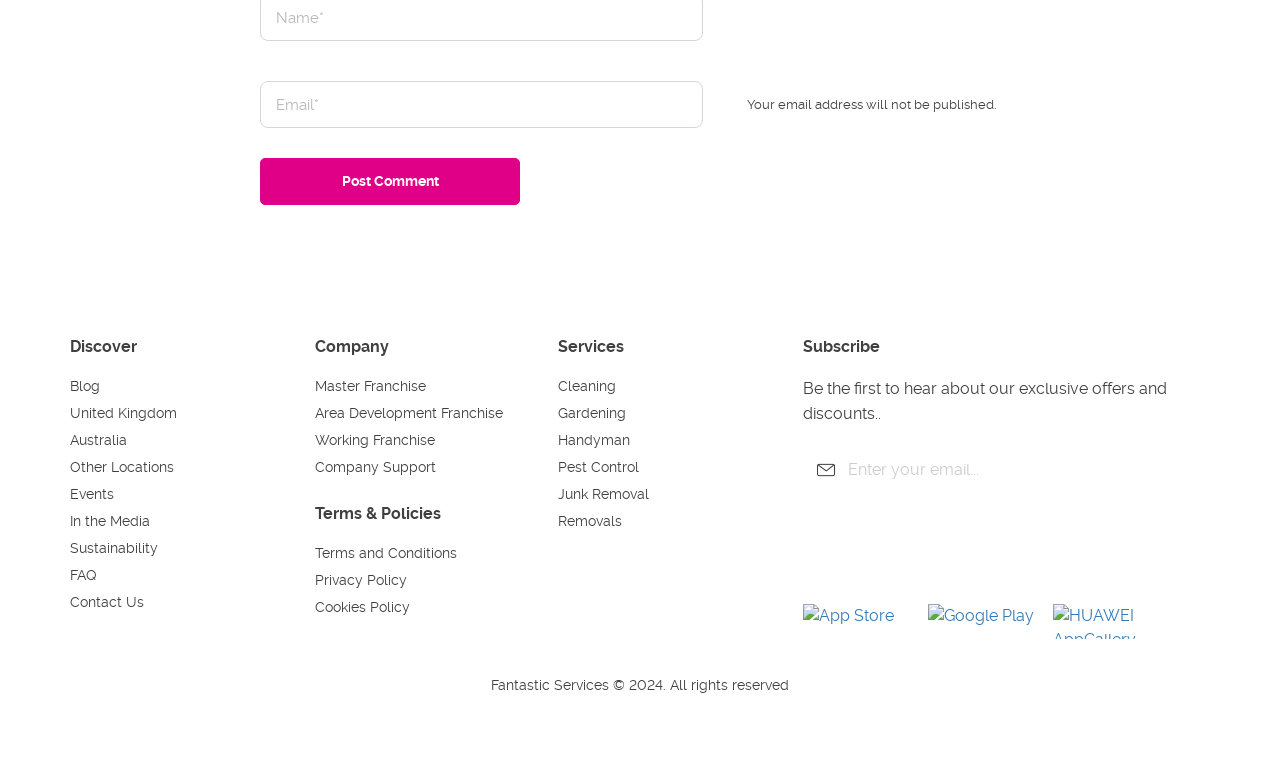Determine the bounding box coordinates of the section to be clicked to follow the instruction: "Post a comment". The coordinates should be given as four float numbers between 0 and 1, formatted as [left, top, right, bottom].

[0.203, 0.204, 0.406, 0.264]